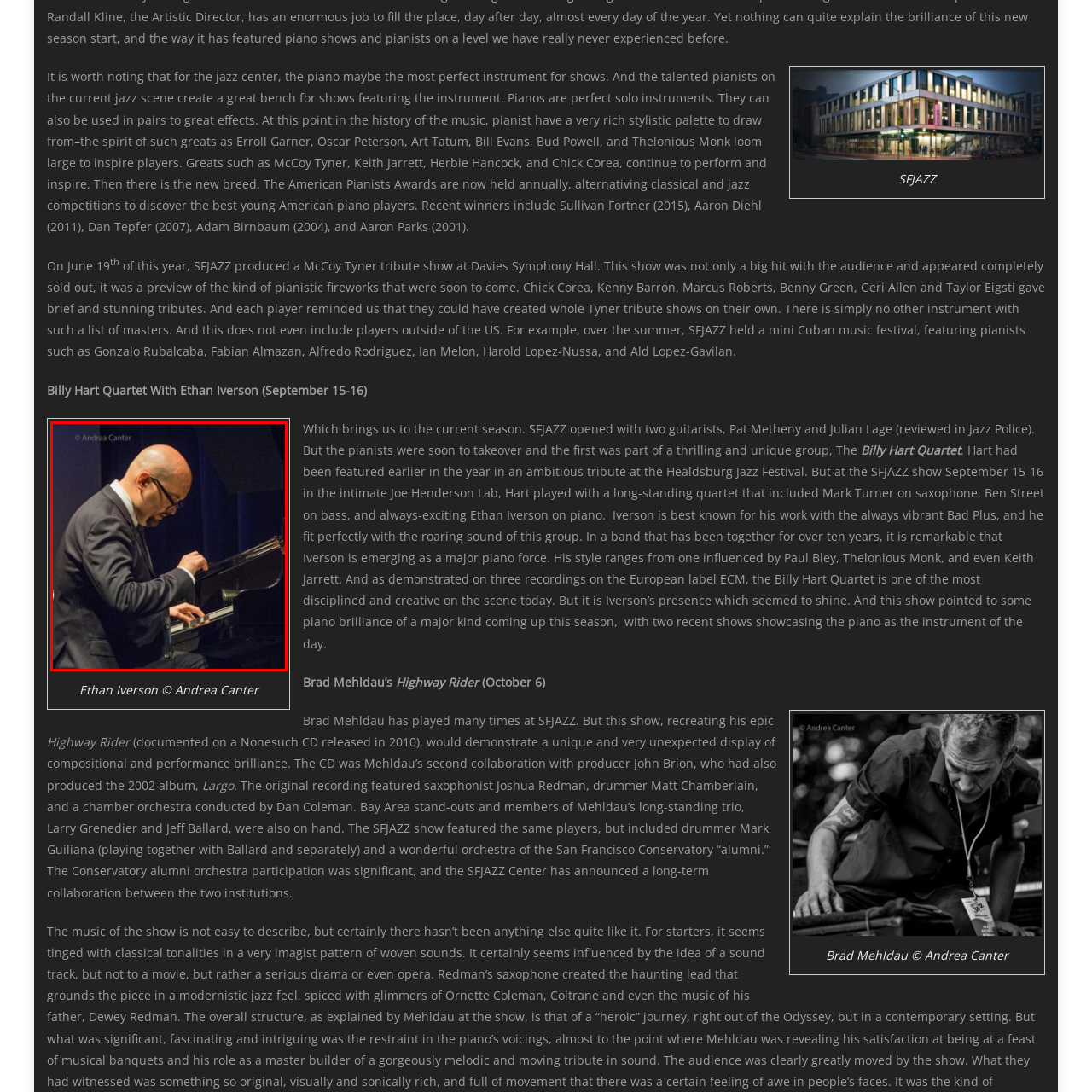Elaborate on the details of the image that is highlighted by the red boundary.

The image captures a moment during a live performance featuring Ethan Iverson, a renowned pianist known for his work with the acclaimed jazz group The Bad Plus. Dressed in a sleek black suit, Iverson is deeply focused on playing the piano, showcasing his remarkable skill and artistry. The photograph, taken by Andrea Canter, highlights not only Iverson's technical prowess but also the vibrant energy of a jazz performance setting. The backdrop and lighting suggest an intimate concert atmosphere, perfect for appreciating the nuance of jazz music. This image is part of a broader narrative celebrating various pianists and their contributions to the jazz genre, particularly in events held at the SFJAZZ Center, where celebrated musicians often gather to pay tribute to jazz legends and push the boundaries of the genre.